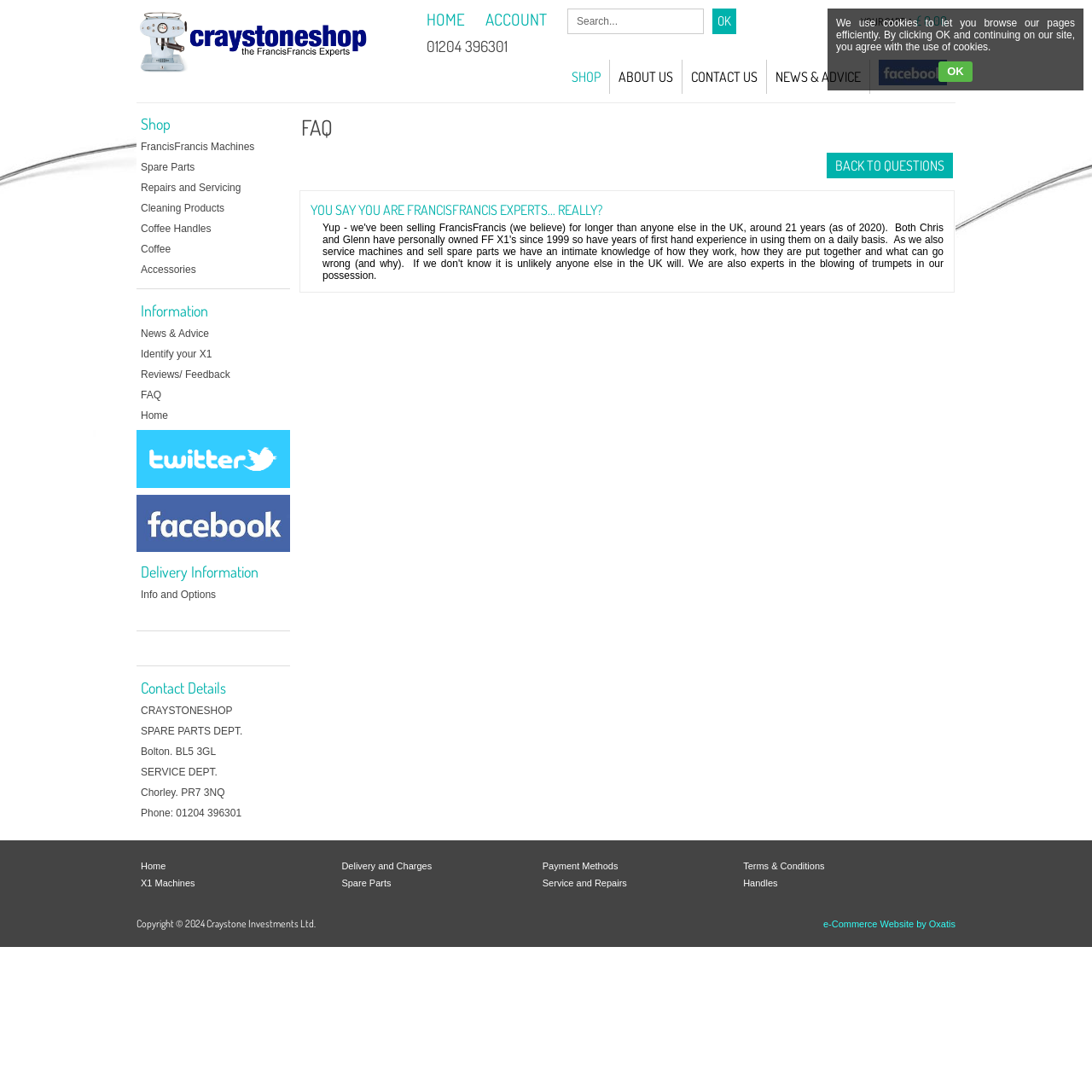What is the phone number of CraystoneShop?
Provide a concise answer using a single word or phrase based on the image.

01204 396301